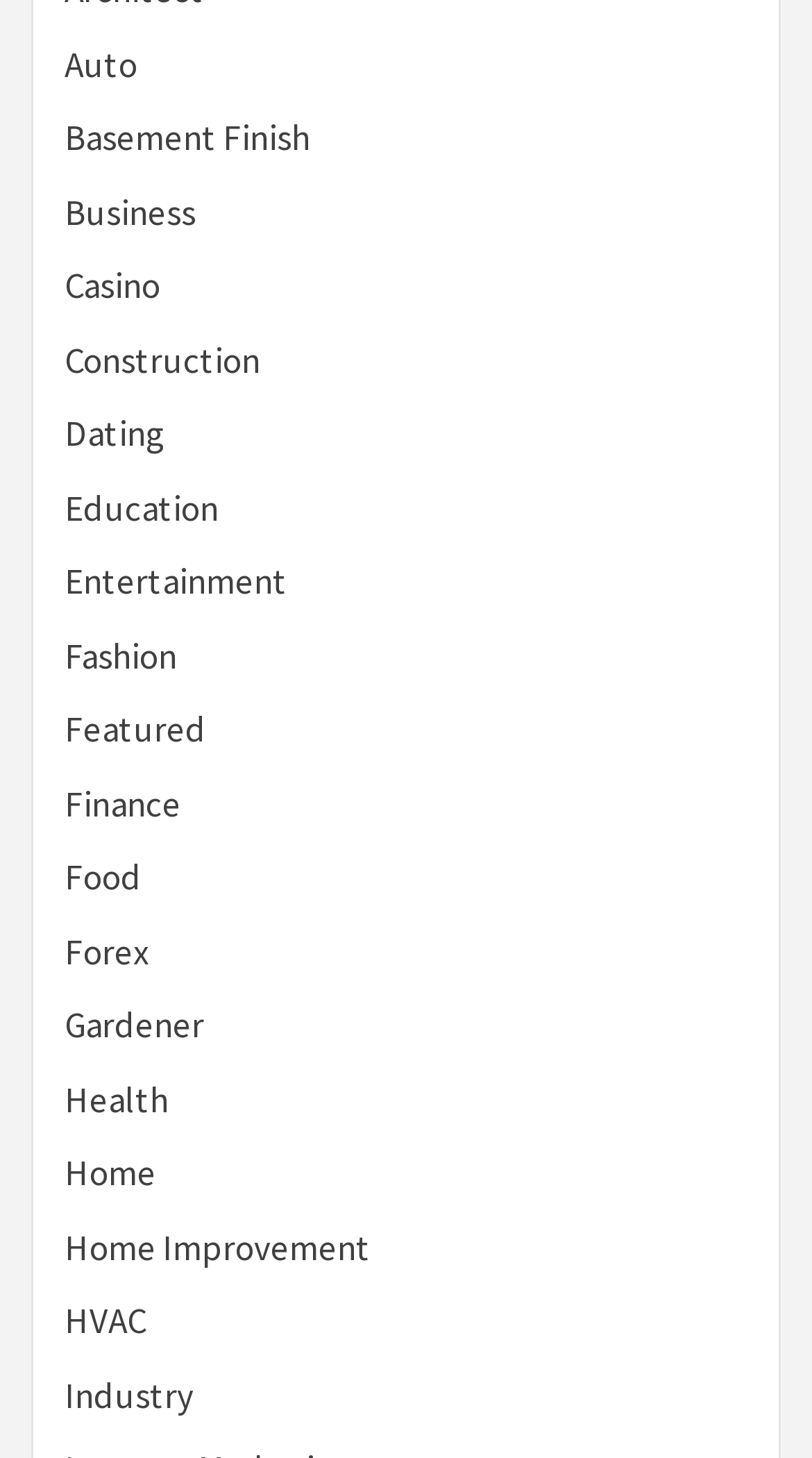Extract the bounding box coordinates for the described element: "Basement Finish". The coordinates should be represented as four float numbers between 0 and 1: [left, top, right, bottom].

[0.079, 0.079, 0.382, 0.11]